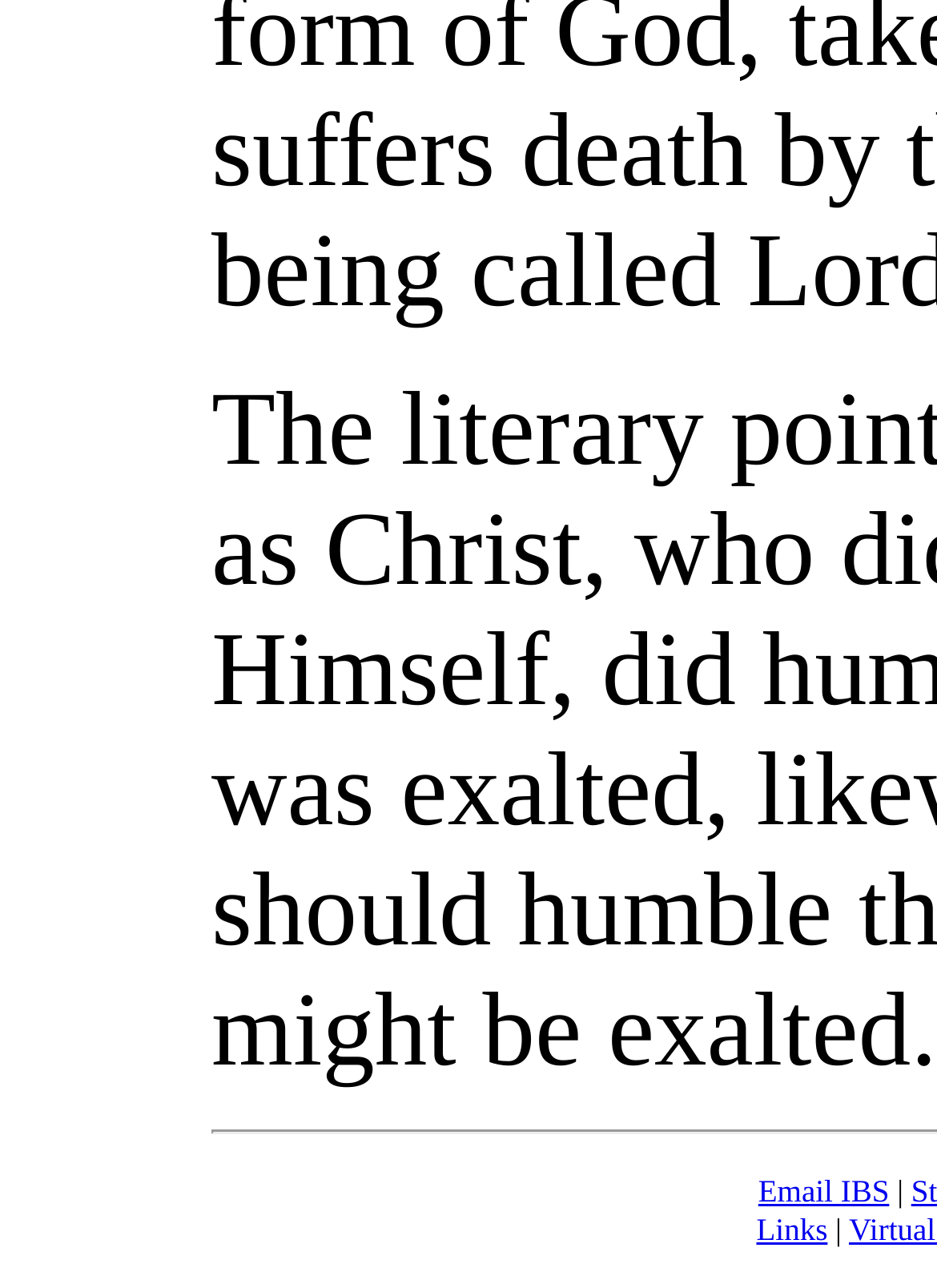Please find the bounding box coordinates in the format (top-left x, top-left y, bottom-right x, bottom-right y) for the given element description. Ensure the coordinates are floating point numbers between 0 and 1. Description: Email IBS

[0.809, 0.91, 0.949, 0.938]